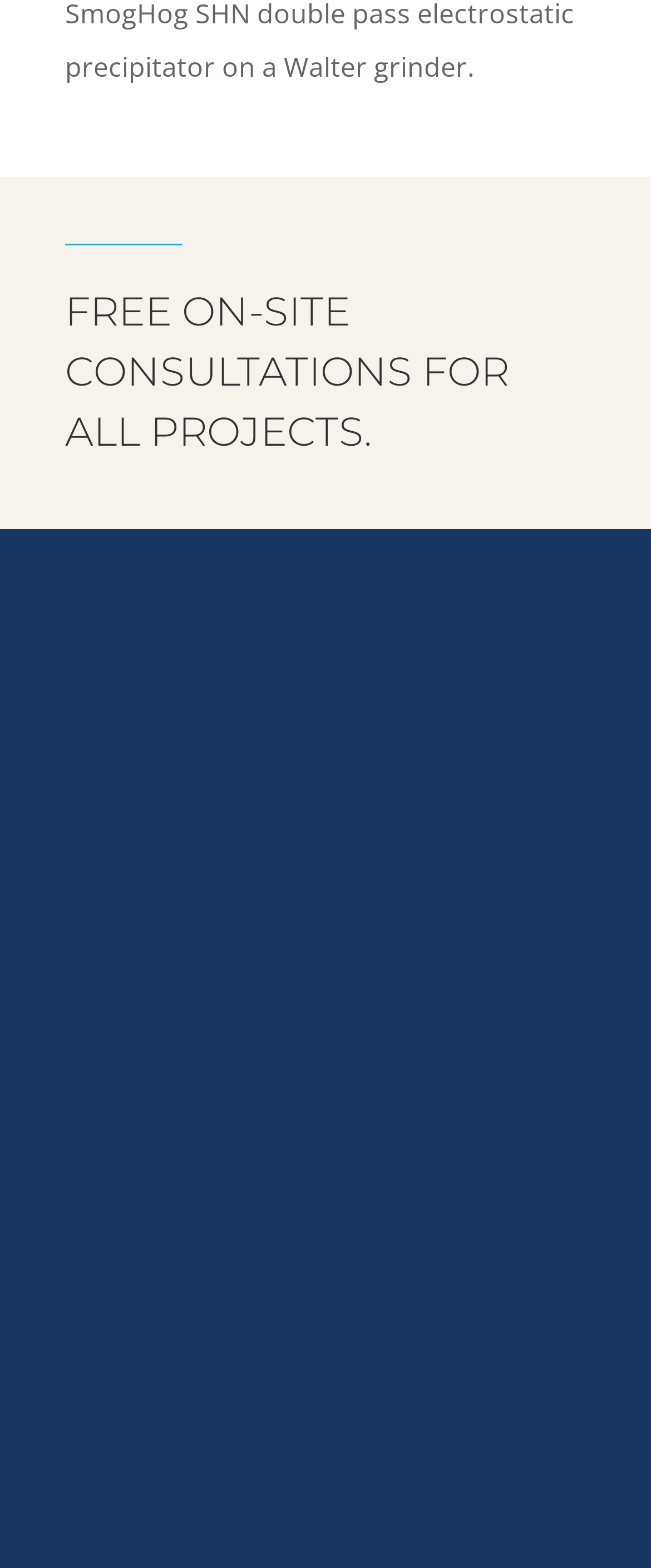Extract the bounding box coordinates of the UI element described by: "1-800-747-0333". The coordinates should include four float numbers ranging from 0 to 1, e.g., [left, top, right, bottom].

[0.297, 0.809, 0.526, 0.829]